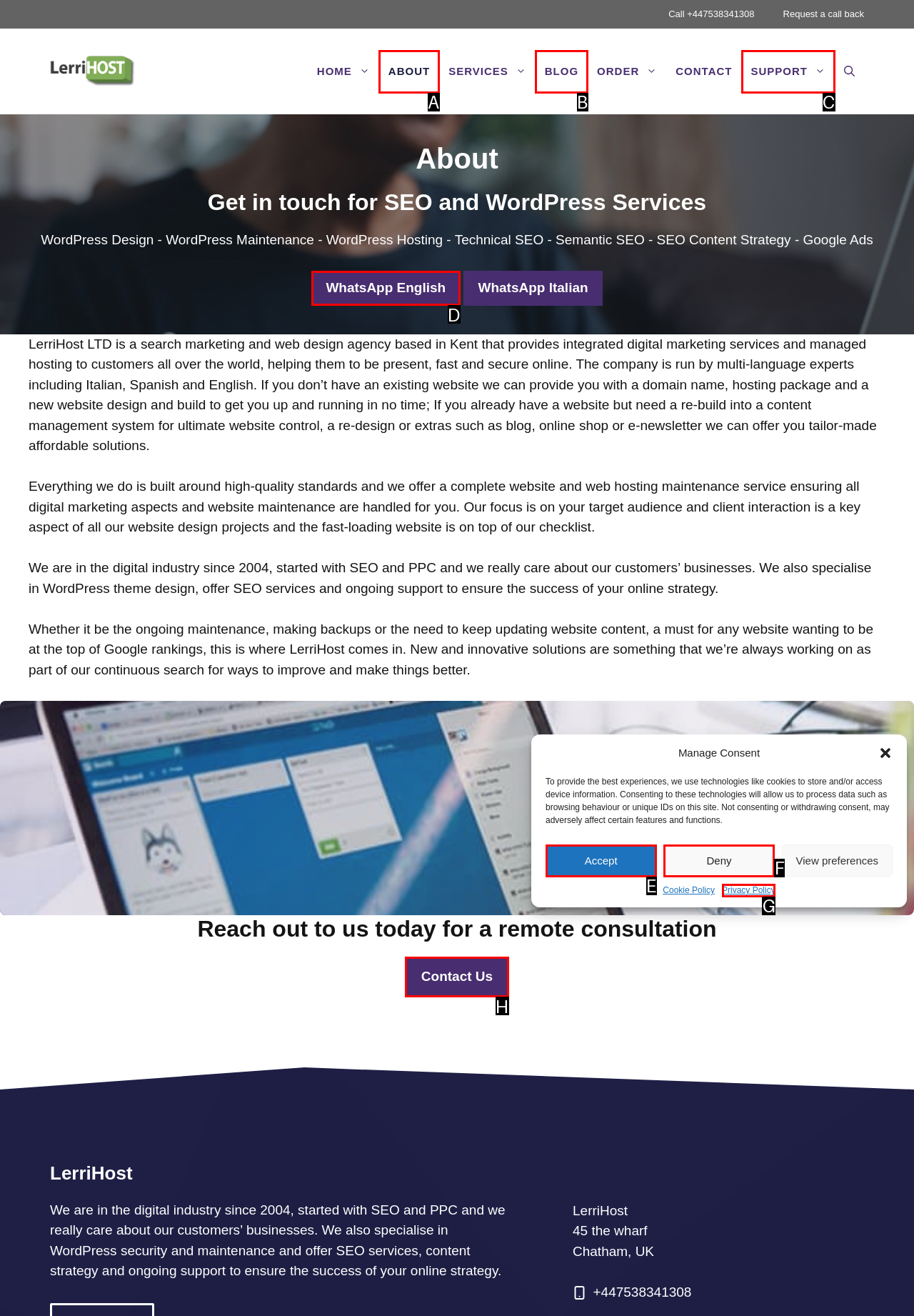Select the letter that corresponds to the description: Contact Us. Provide your answer using the option's letter.

H